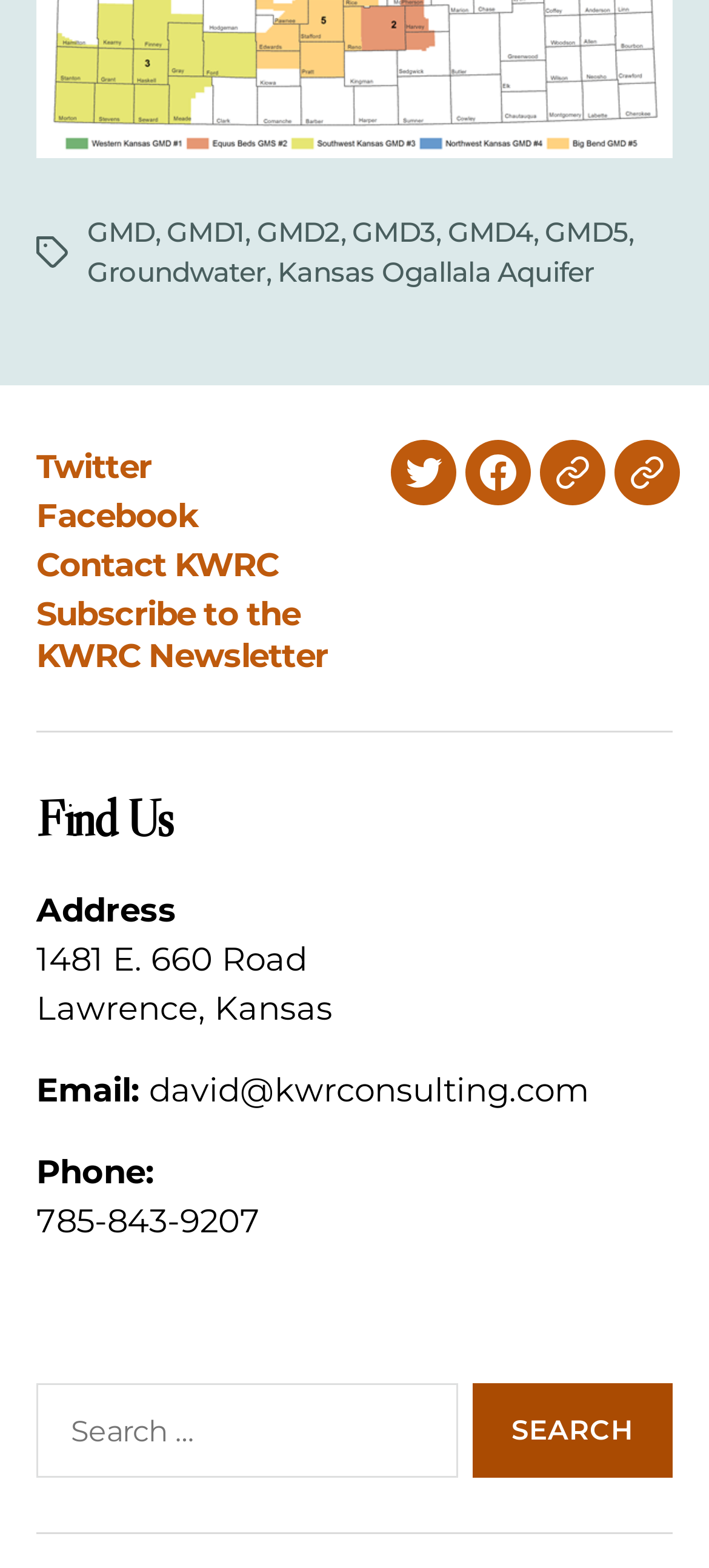Specify the bounding box coordinates of the area to click in order to follow the given instruction: "Contact KWRC through Facebook."

[0.051, 0.317, 0.28, 0.342]